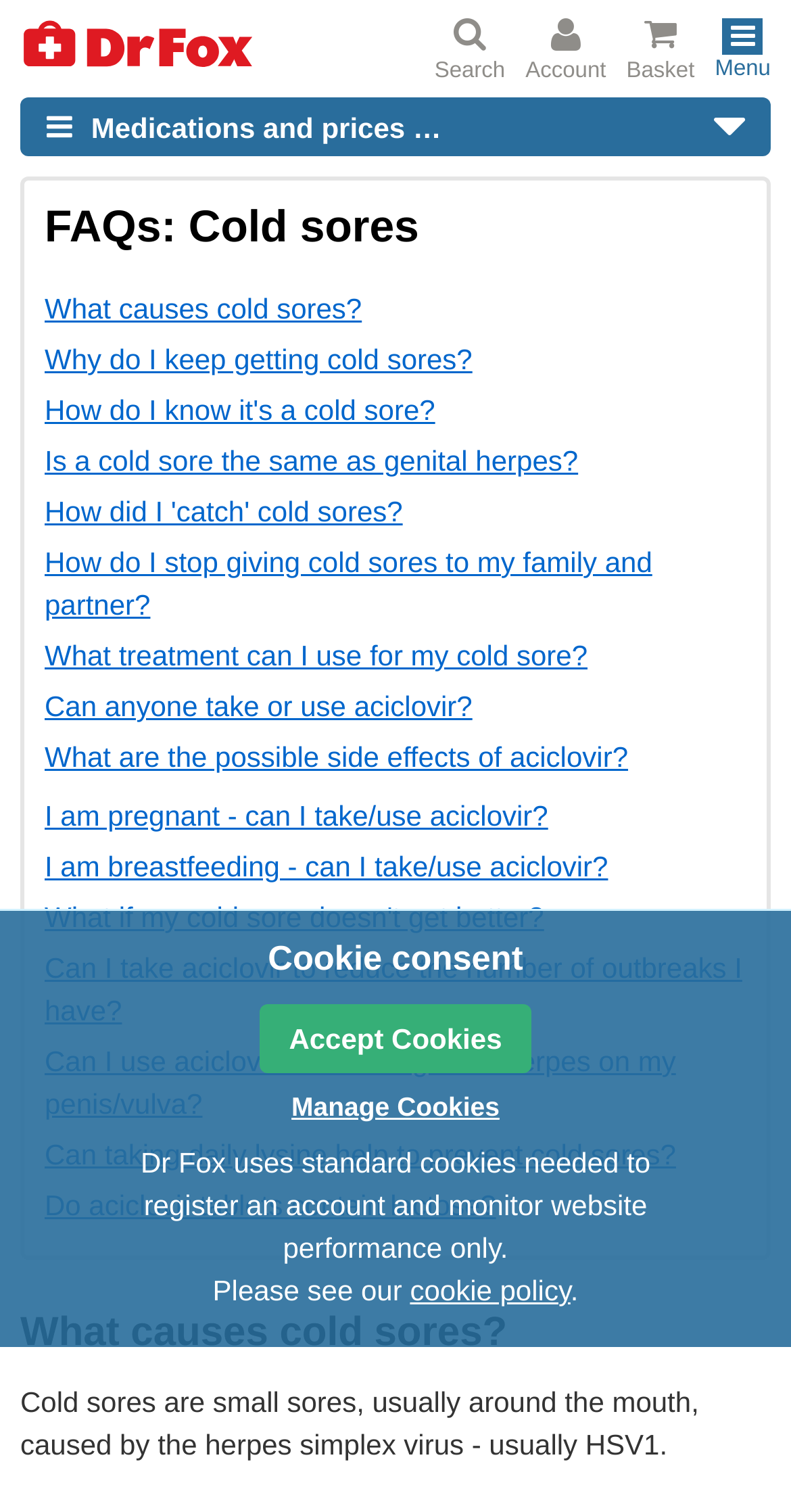Please specify the coordinates of the bounding box for the element that should be clicked to carry out this instruction: "Click the Dr Fox logo". The coordinates must be four float numbers between 0 and 1, formatted as [left, top, right, bottom].

[0.026, 0.011, 0.323, 0.055]